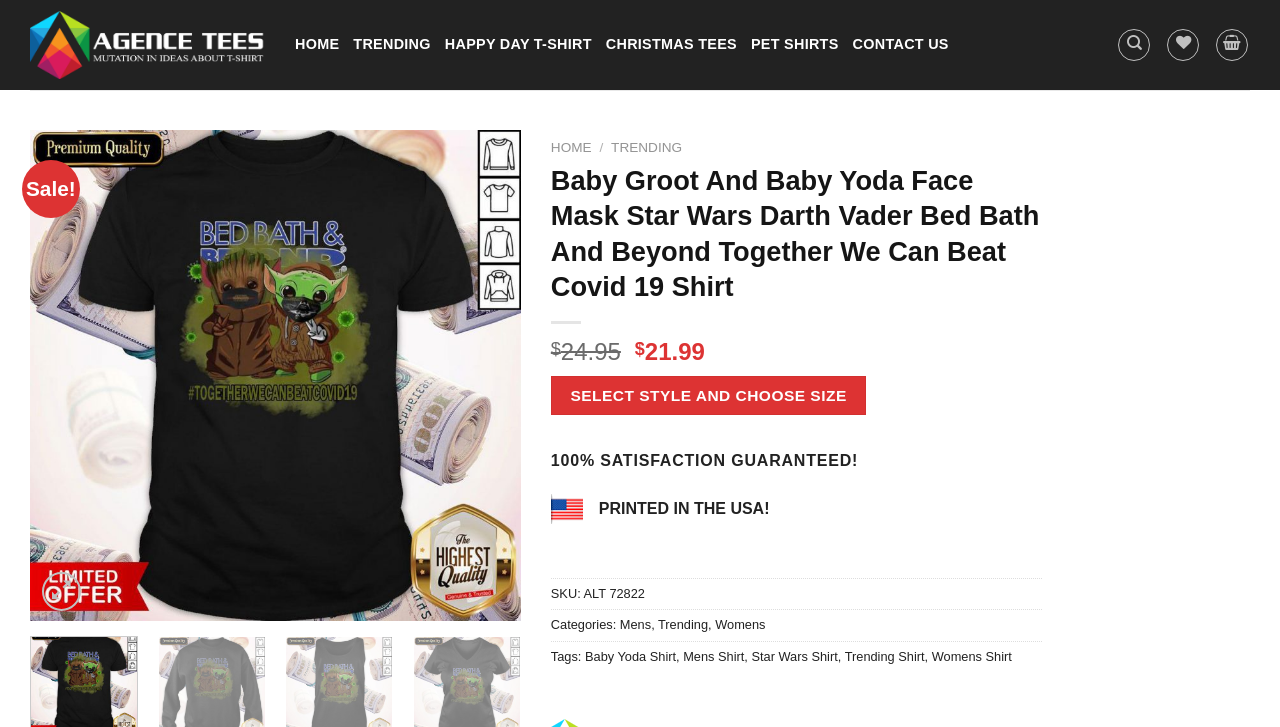Identify the bounding box coordinates of the section to be clicked to complete the task described by the following instruction: "Click on the 'HOME' link". The coordinates should be four float numbers between 0 and 1, formatted as [left, top, right, bottom].

[0.23, 0.032, 0.265, 0.091]